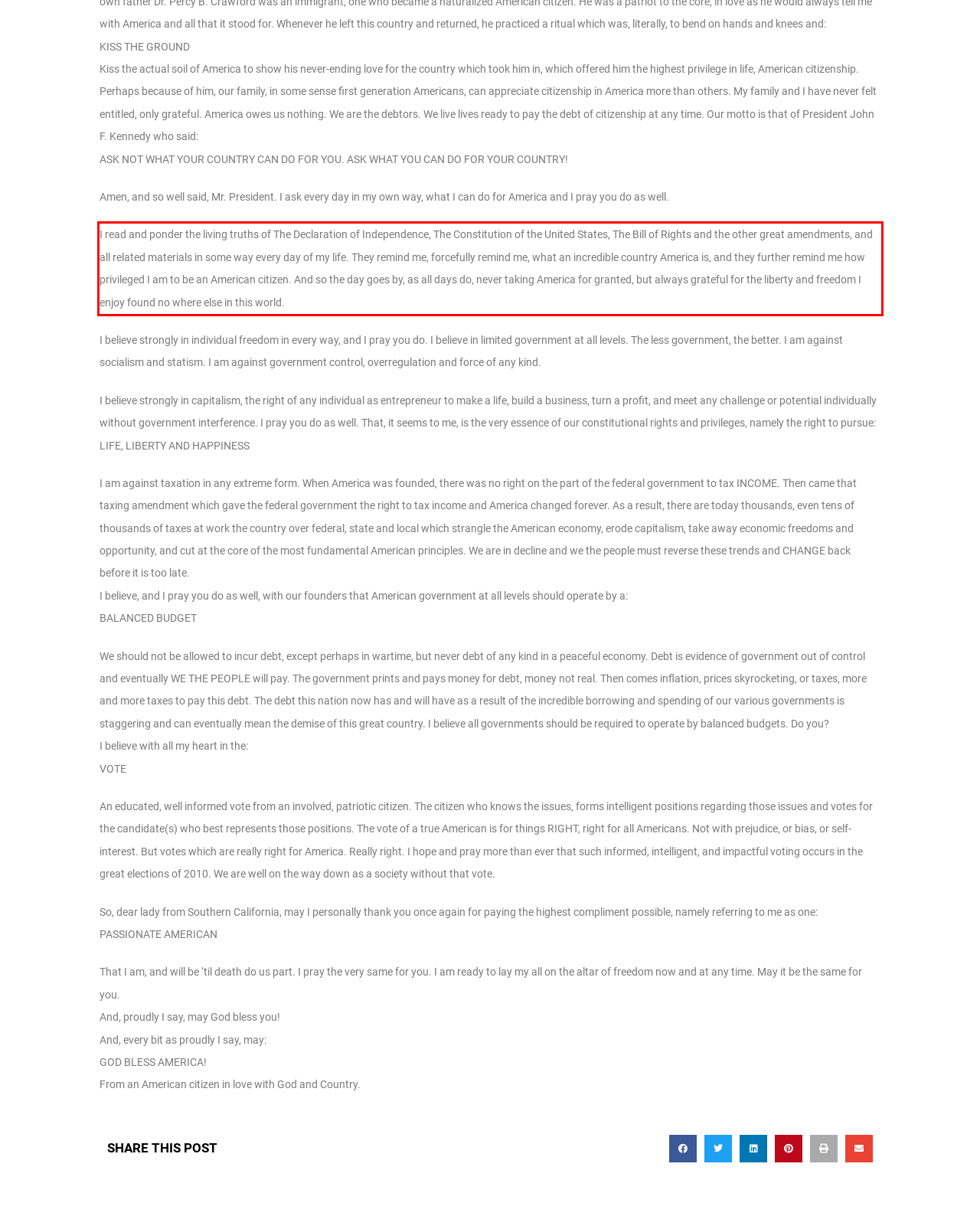Within the screenshot of the webpage, there is a red rectangle. Please recognize and generate the text content inside this red bounding box.

I read and ponder the living truths of The Declaration of Independence, The Constitution of the United States, The Bill of Rights and the other great amendments, and all related materials in some way every day of my life. They remind me, forcefully remind me, what an incredible country America is, and they further remind me how privileged I am to be an American citizen. And so the day goes by, as all days do, never taking America for granted, but always grateful for the liberty and freedom I enjoy found no where else in this world.